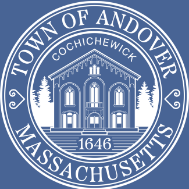Refer to the image and offer a detailed explanation in response to the question: What is written above the historic building?

The term 'COCHICHEWICK' is inscribed above the historic building on the official seal of the Town of Andover, Massachusetts, highlighting Andover's historical significance.